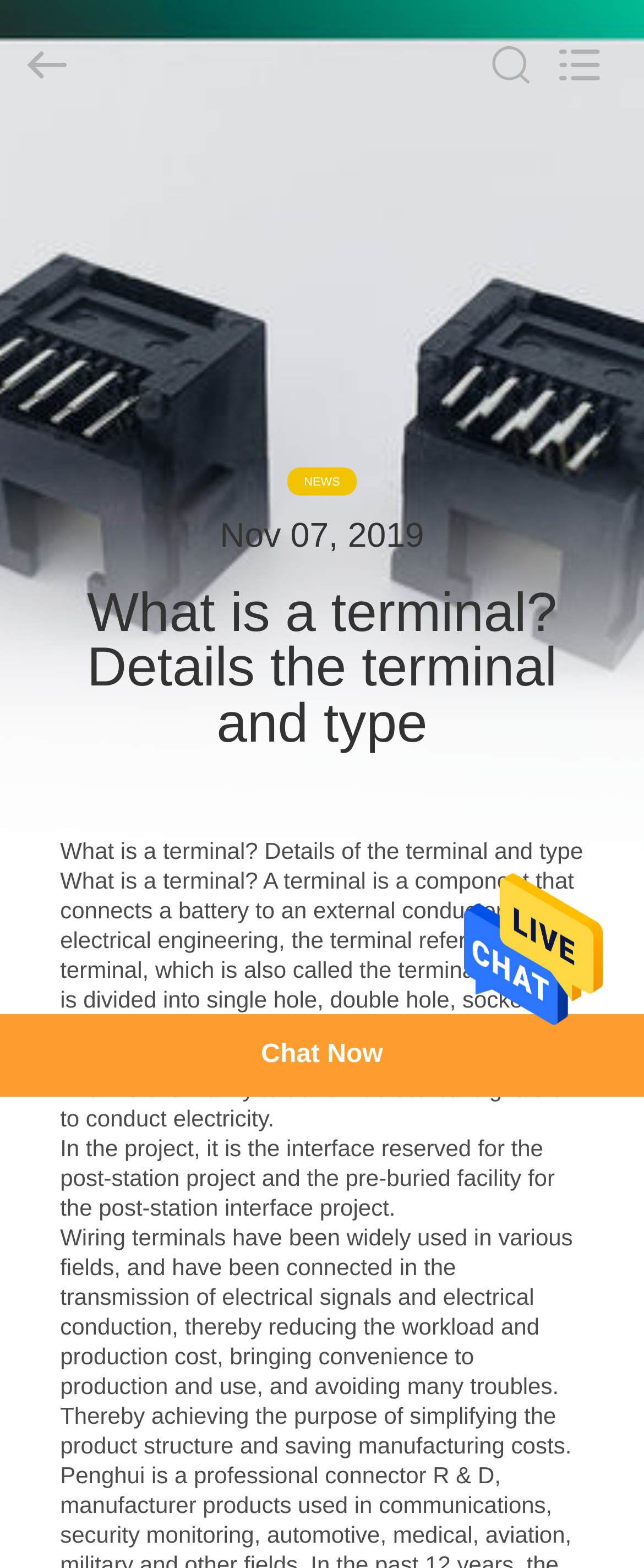Locate the bounding box coordinates of the region to be clicked to comply with the following instruction: "Chat with us". The coordinates must be four float numbers between 0 and 1, in the form [left, top, right, bottom].

[0.0, 0.647, 1.0, 0.699]